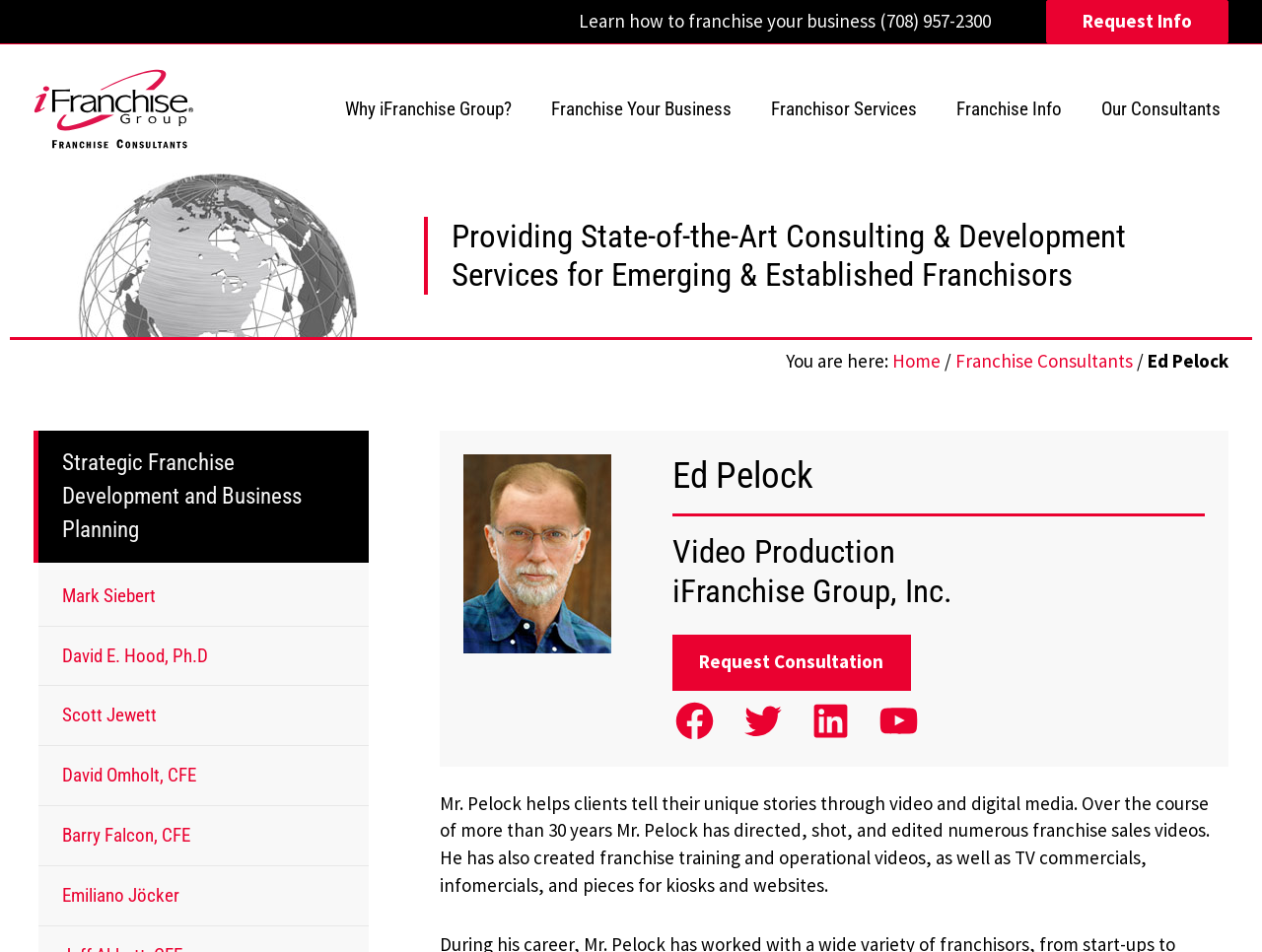Given the description of the UI element: "YouTube", predict the bounding box coordinates in the form of [left, top, right, bottom], with each value being a float between 0 and 1.

[0.694, 0.734, 0.73, 0.781]